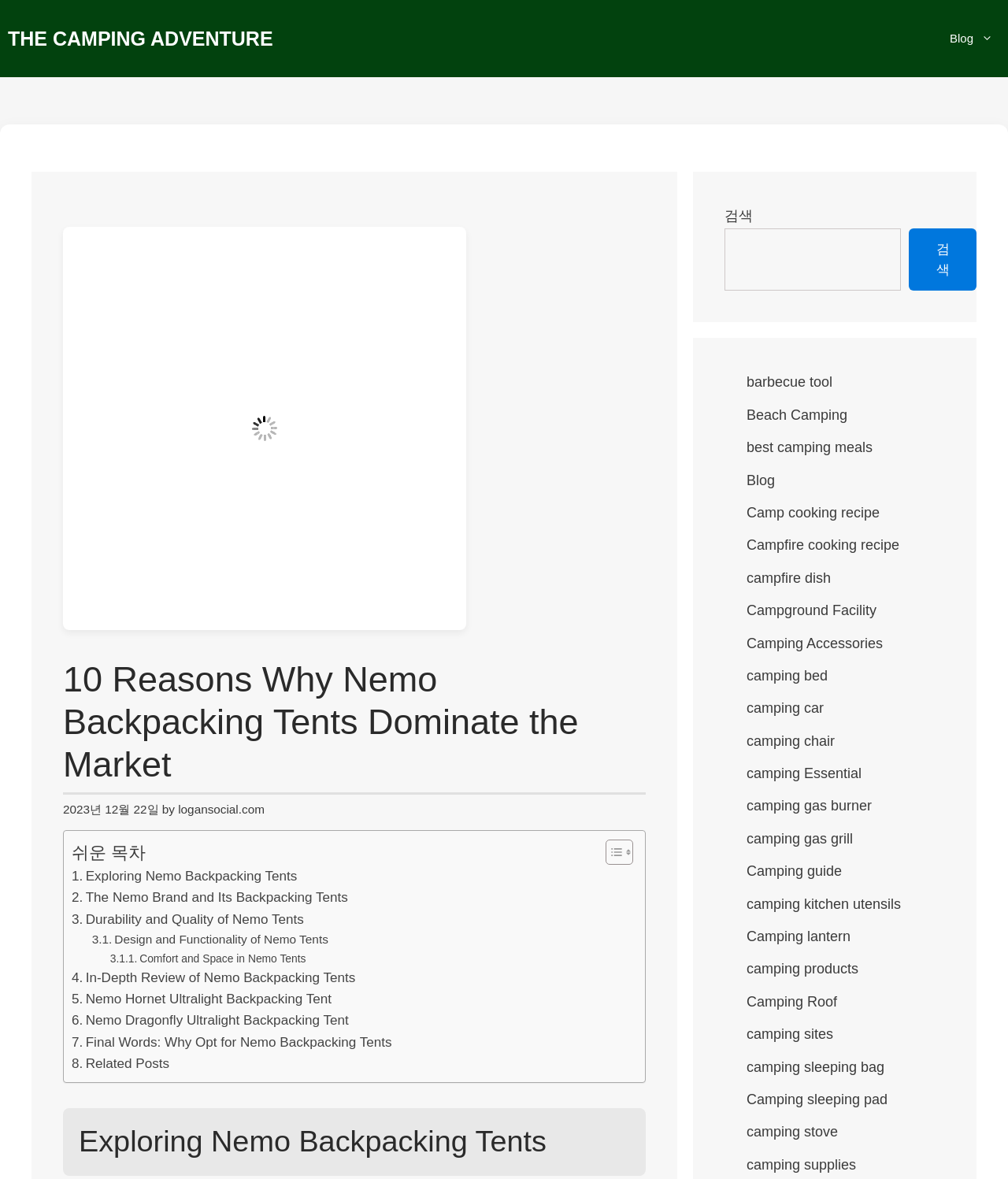What are the related topics mentioned on the webpage?
Look at the image and respond with a single word or a short phrase.

Camping and outdoor activities